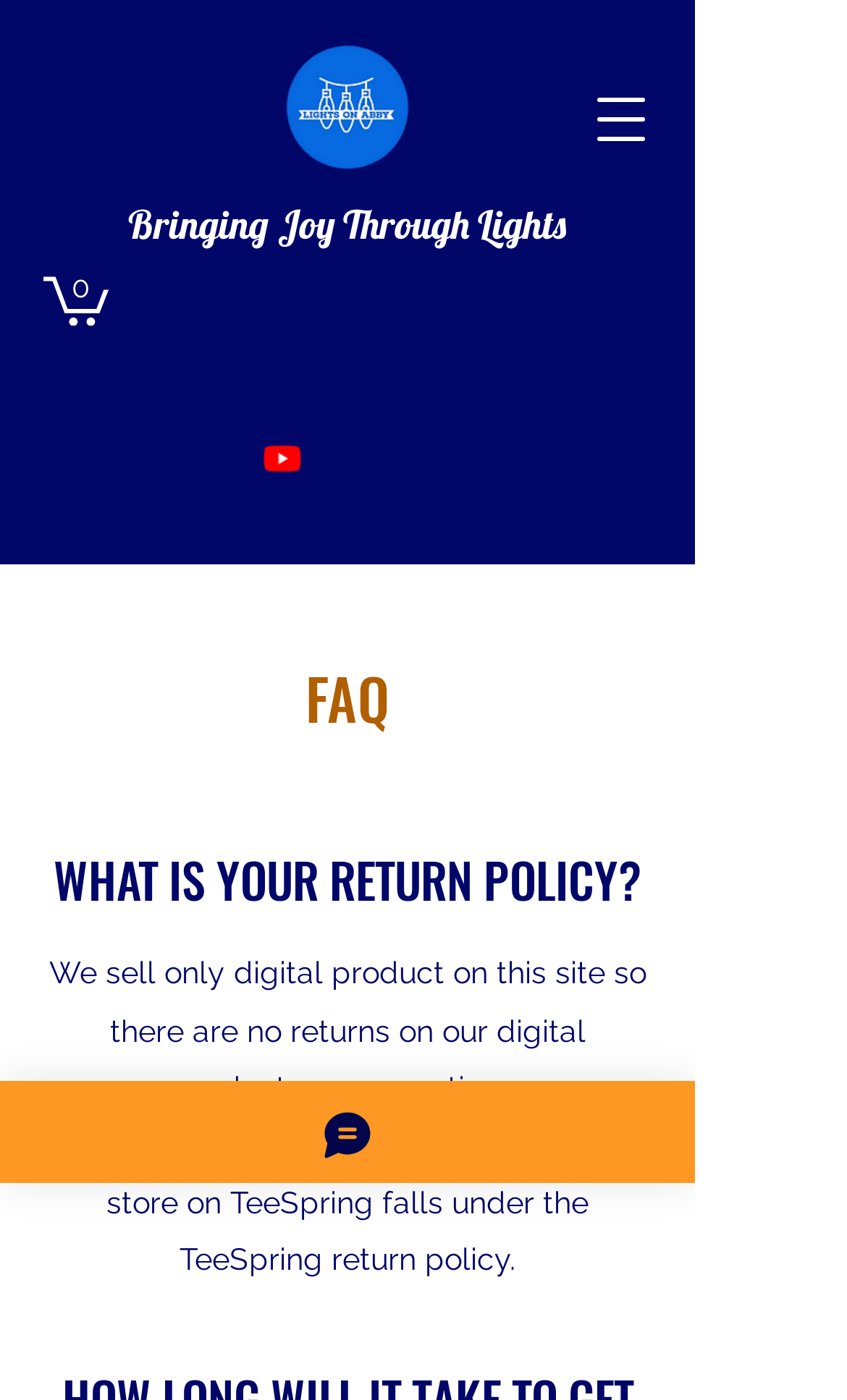Based on the image, please elaborate on the answer to the following question:
What is the platform used for branded clothing and accessories?

The platform used for branded clothing and accessories can be found in the FAQ section of the webpage, where it is stated that 'Our branded clothing and accessories store on TeeSpring falls under the TeeSpring return policy.'